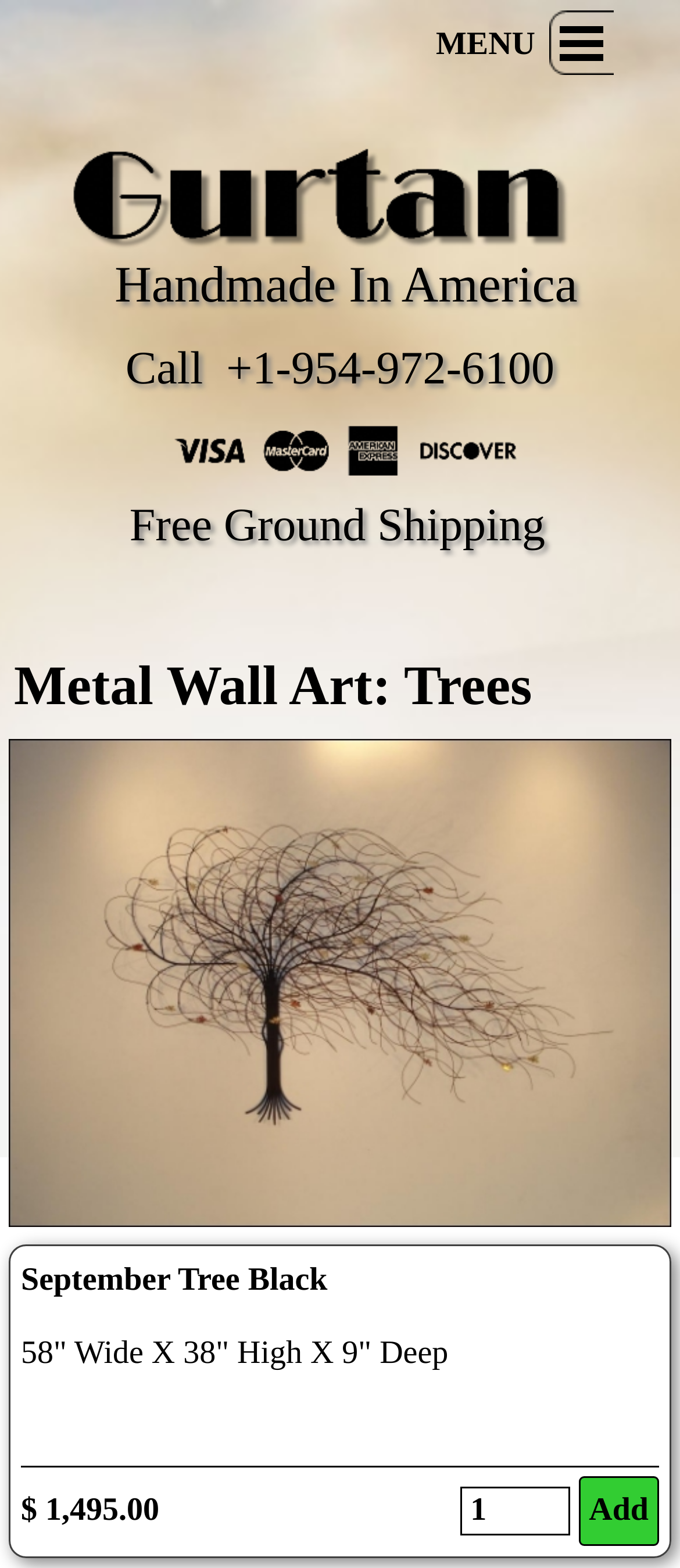Identify and extract the heading text of the webpage.

Metal Wall Art: Trees